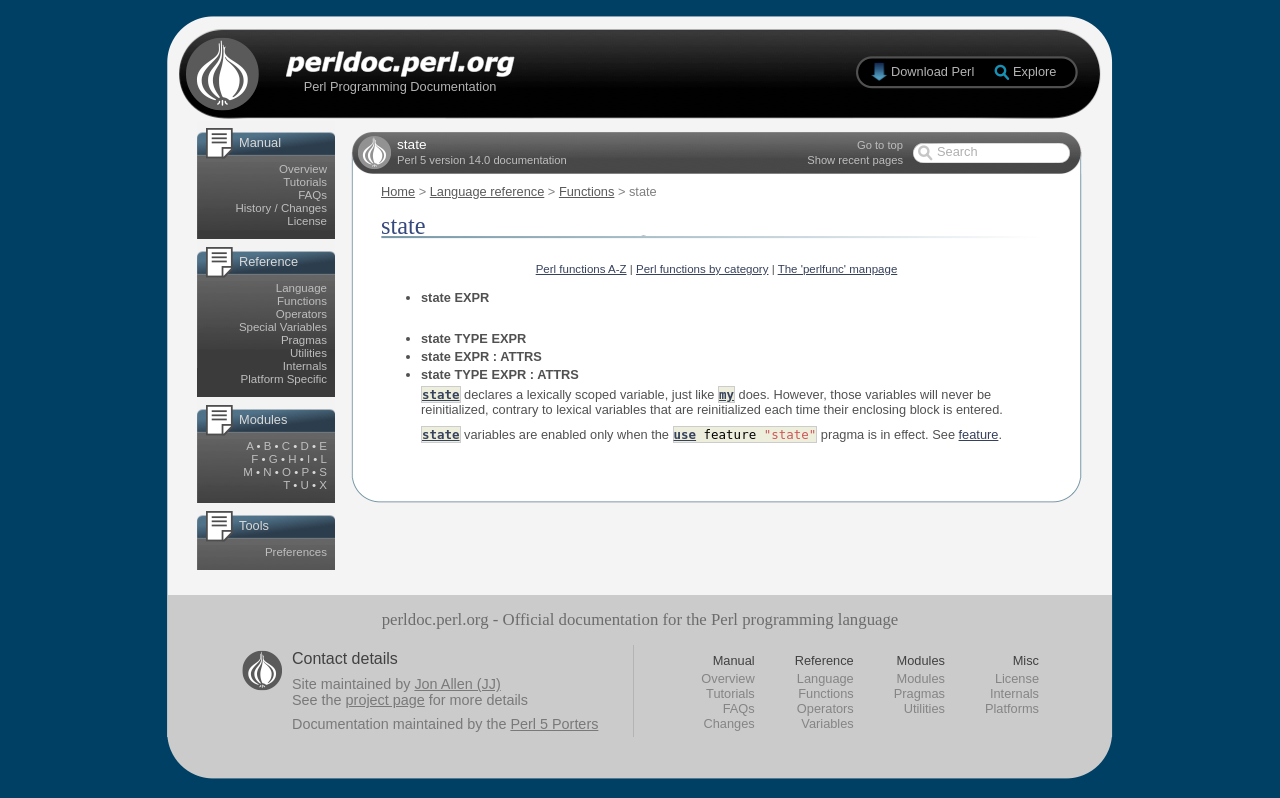What is the name of the pragma that enables 'state' variables?
Answer the question with a single word or phrase derived from the image.

use feature 'state'